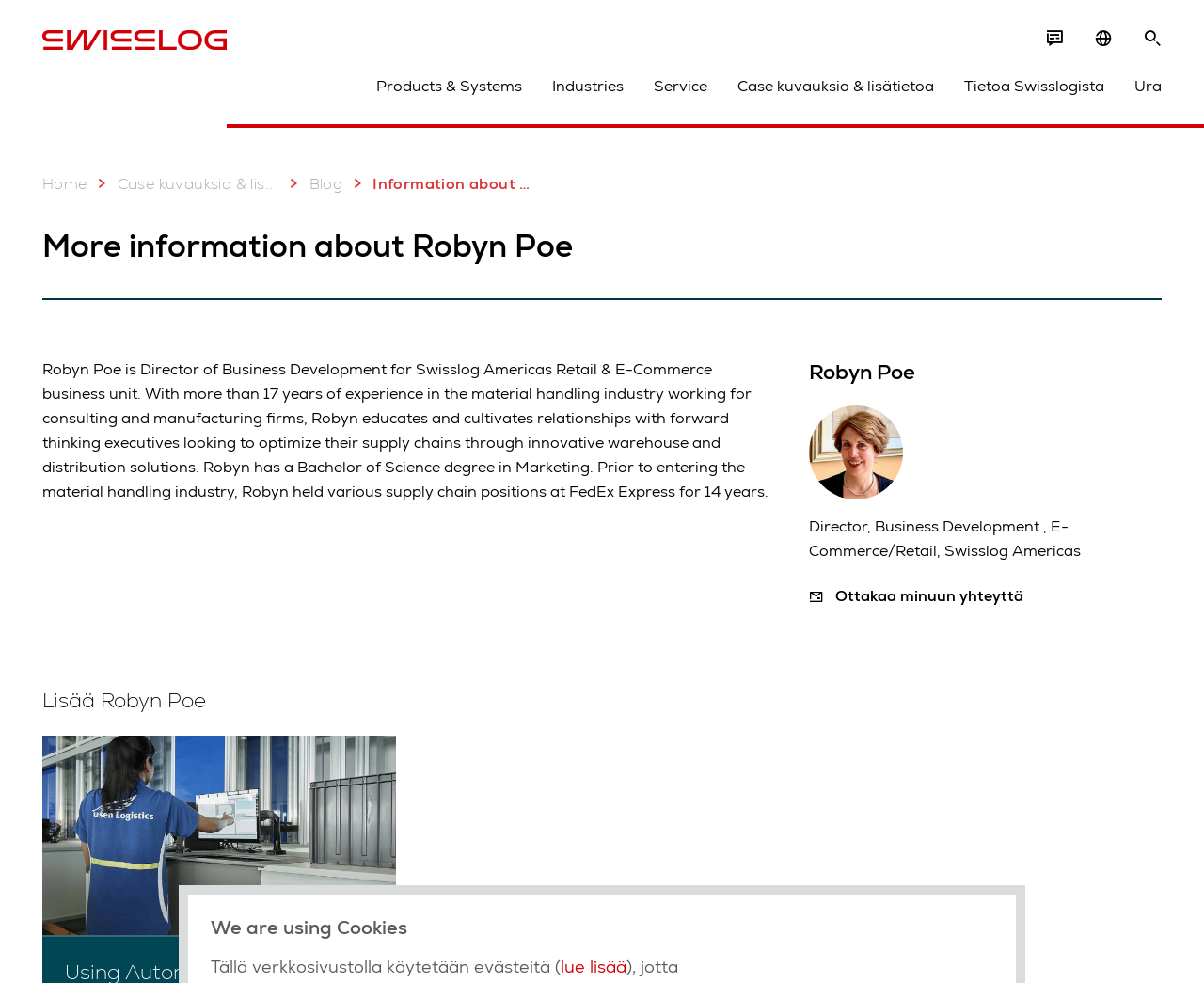Please look at the image and answer the question with a detailed explanation: What is Robyn Poe's job title?

I found this information by looking at the static text element that describes Robyn Poe's job title, which is 'Director, Business Development, E-Commerce/Retail, Swisslog Americas'.